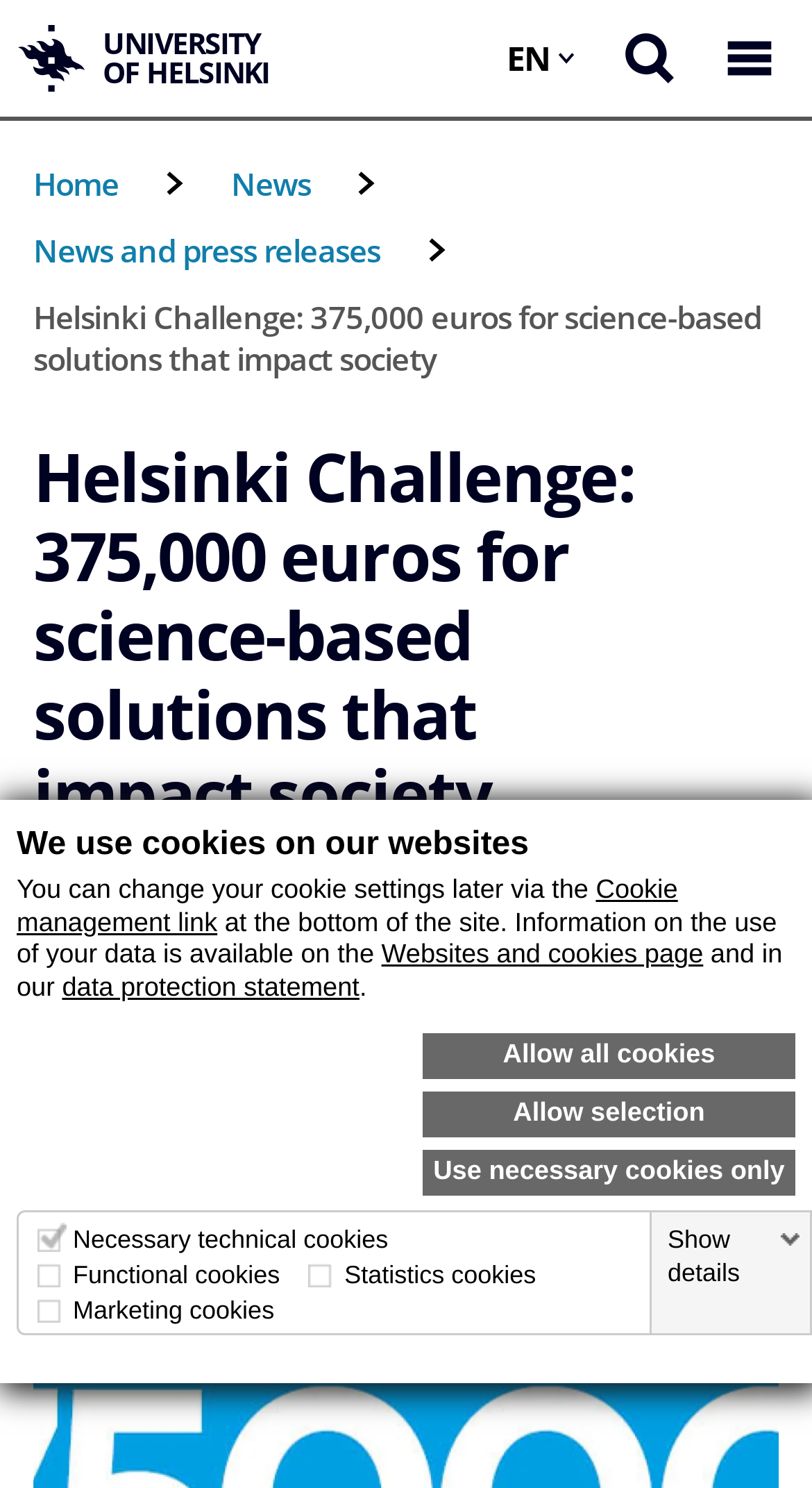Please identify the bounding box coordinates of the area that needs to be clicked to fulfill the following instruction: "Open the language menu."

[0.598, 0.0, 0.733, 0.078]